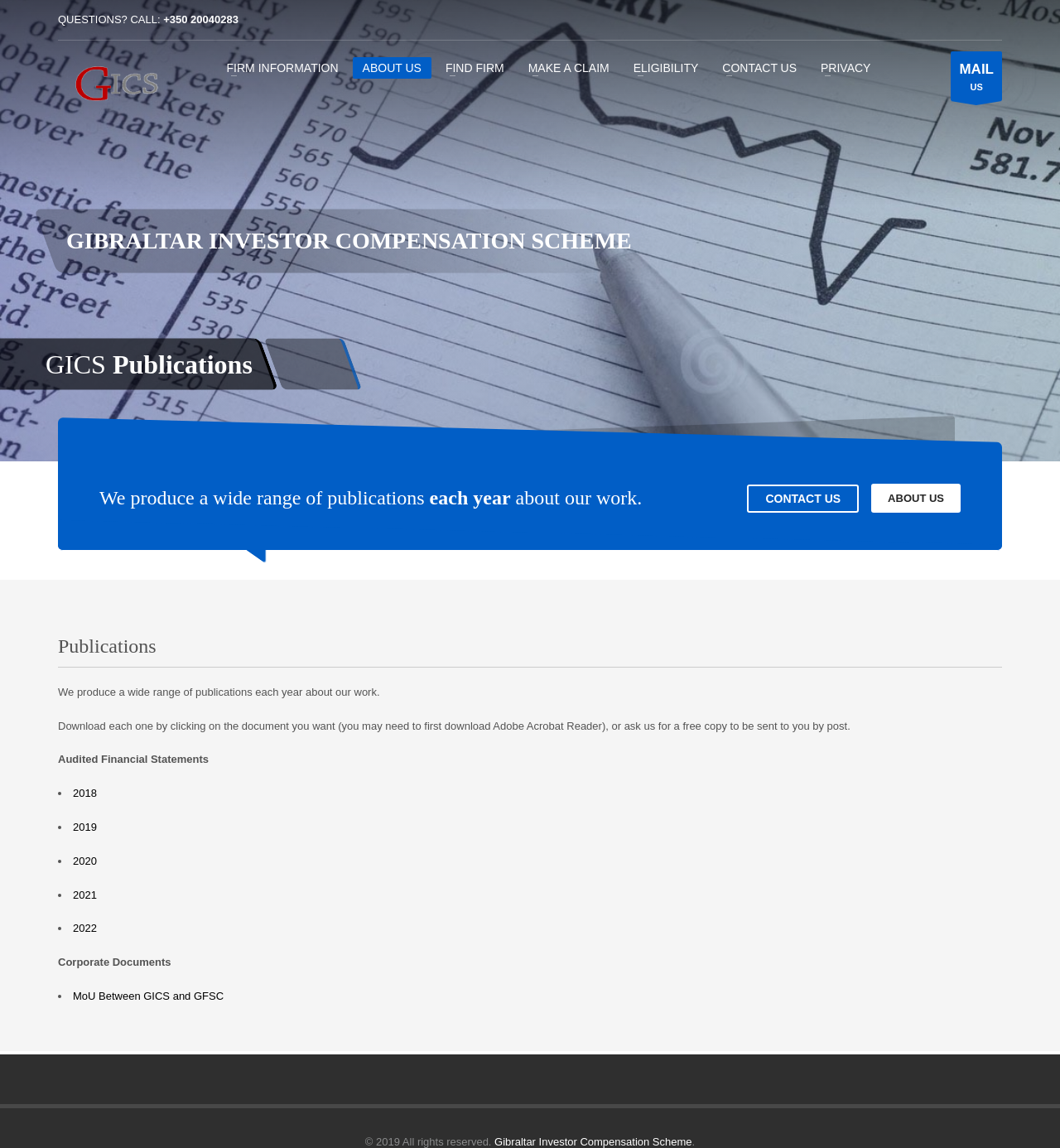What type of documents can be downloaded from this webpage?
Give a detailed and exhaustive answer to the question.

The webpage provides information about the Gibraltar Investor Compensation Scheme and allows users to download various publications, including audited financial statements and corporate documents, which can be found in the 'Publications' section.